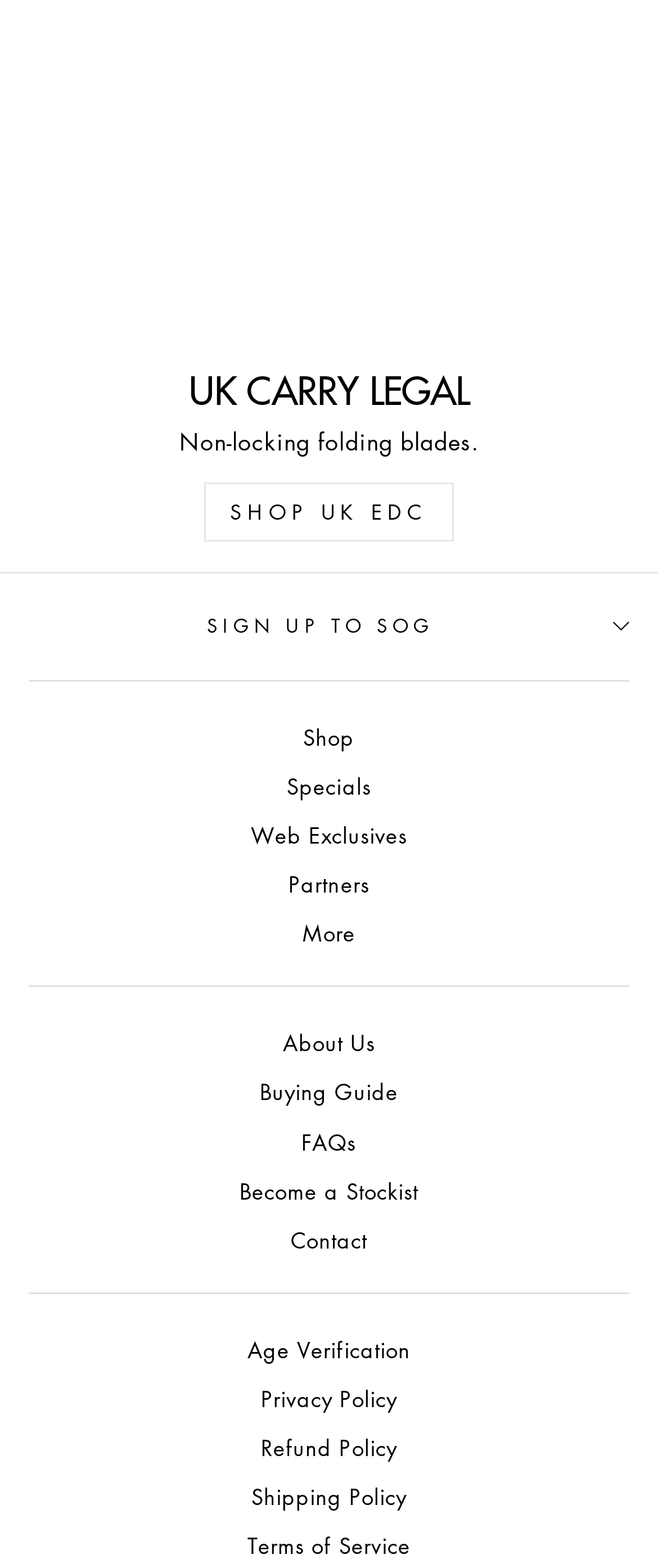Highlight the bounding box coordinates of the region I should click on to meet the following instruction: "Sign up to SOG".

[0.044, 0.374, 0.956, 0.423]